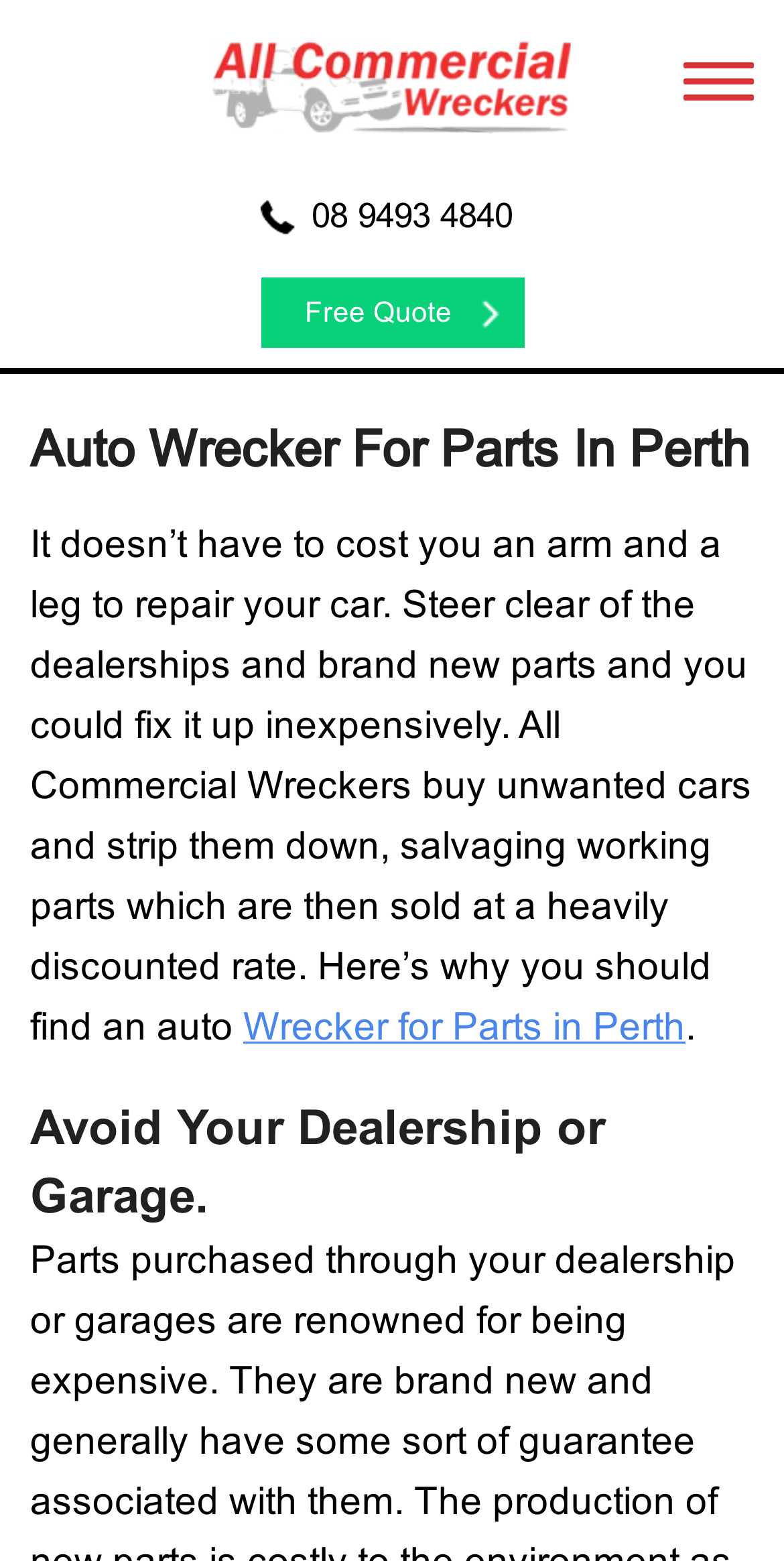Locate the coordinates of the bounding box for the clickable region that fulfills this instruction: "Visit the 'Home' page".

[0.0, 0.238, 1.0, 0.278]